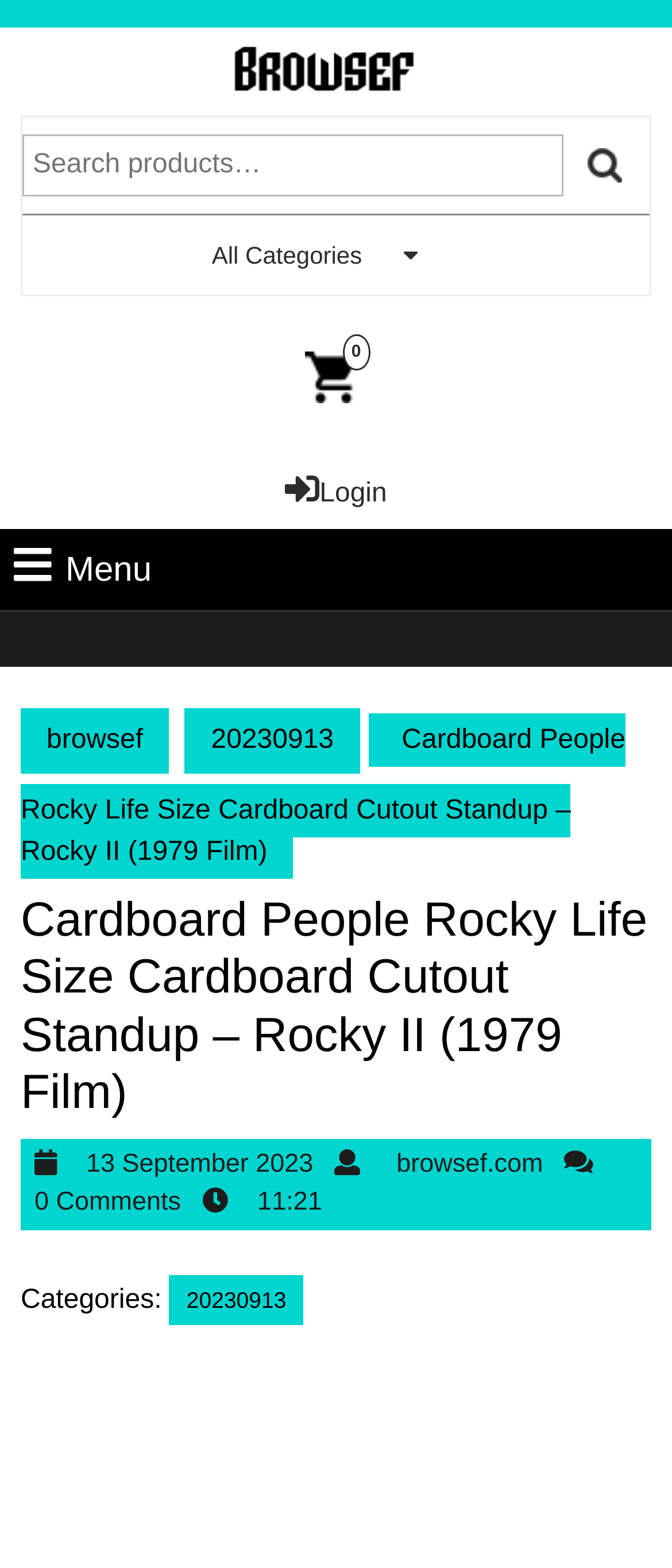Please pinpoint the bounding box coordinates for the region I should click to adhere to this instruction: "Click on the cart".

[0.453, 0.189, 0.53, 0.292]